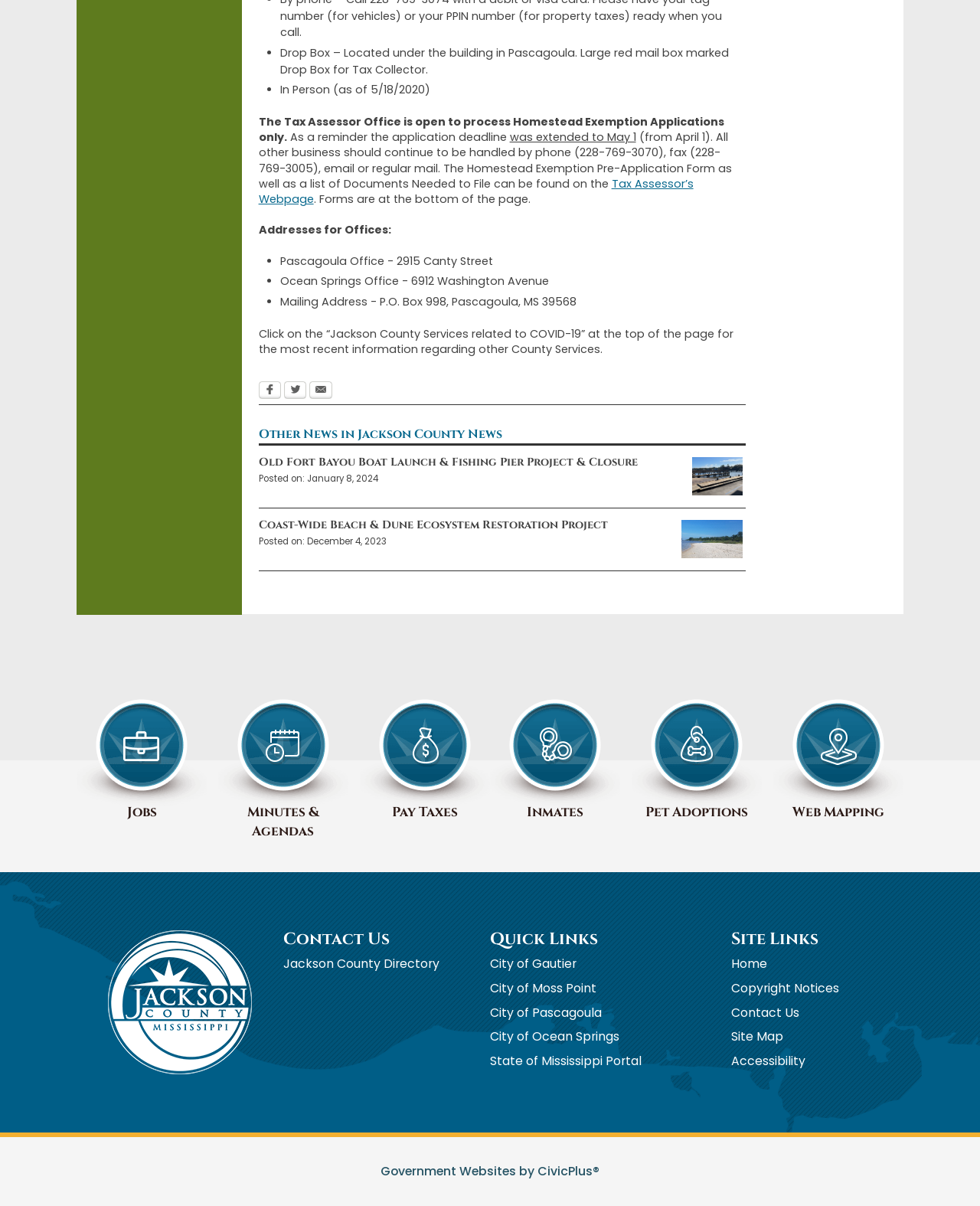Please identify the bounding box coordinates of the element's region that needs to be clicked to fulfill the following instruction: "Check the Jobs page". The bounding box coordinates should consist of four float numbers between 0 and 1, i.e., [left, top, right, bottom].

[0.078, 0.565, 0.211, 0.692]